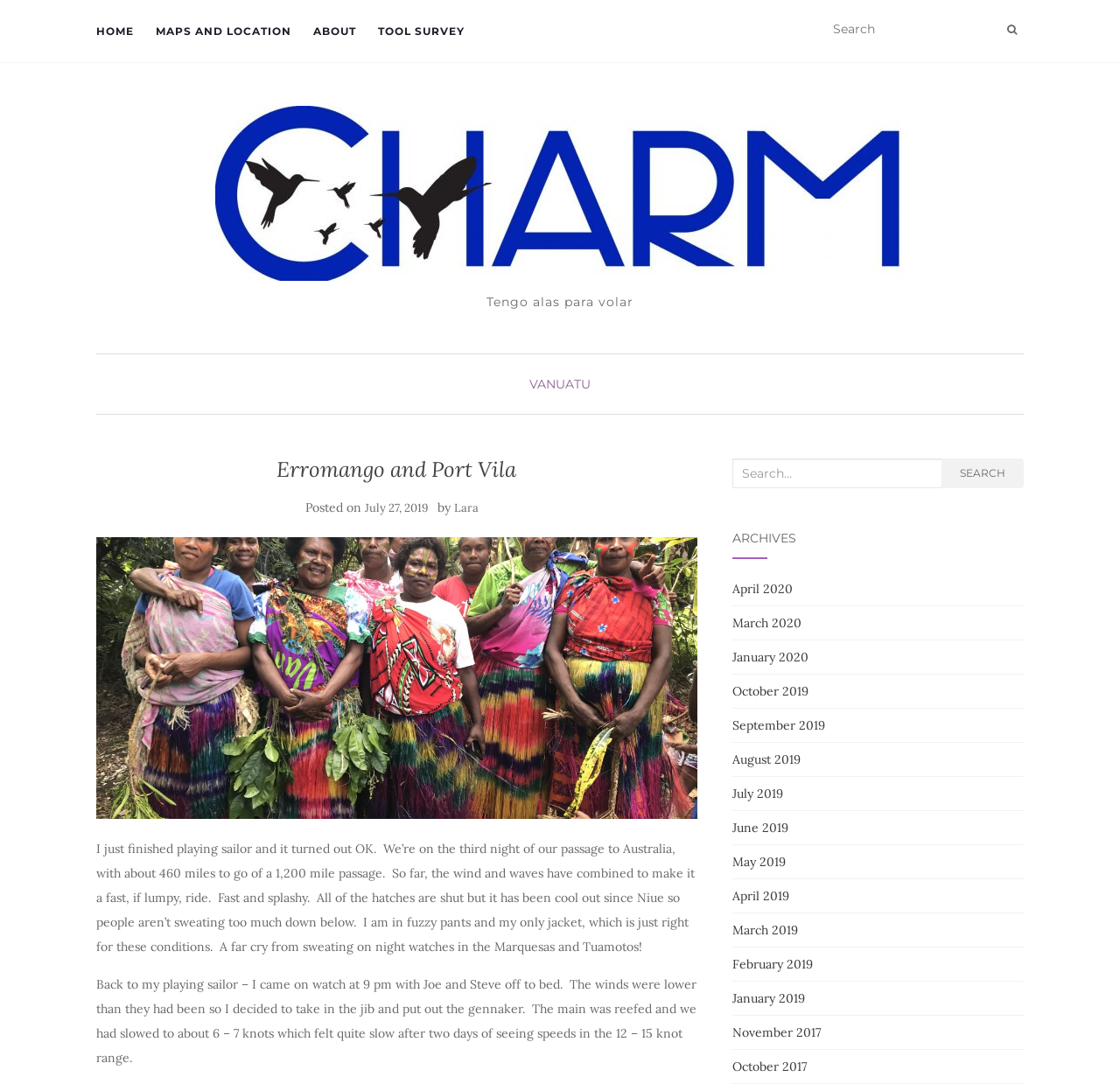Determine the bounding box coordinates of the region to click in order to accomplish the following instruction: "Search for something". Provide the coordinates as four float numbers between 0 and 1, specifically [left, top, right, bottom].

[0.742, 0.015, 0.893, 0.039]